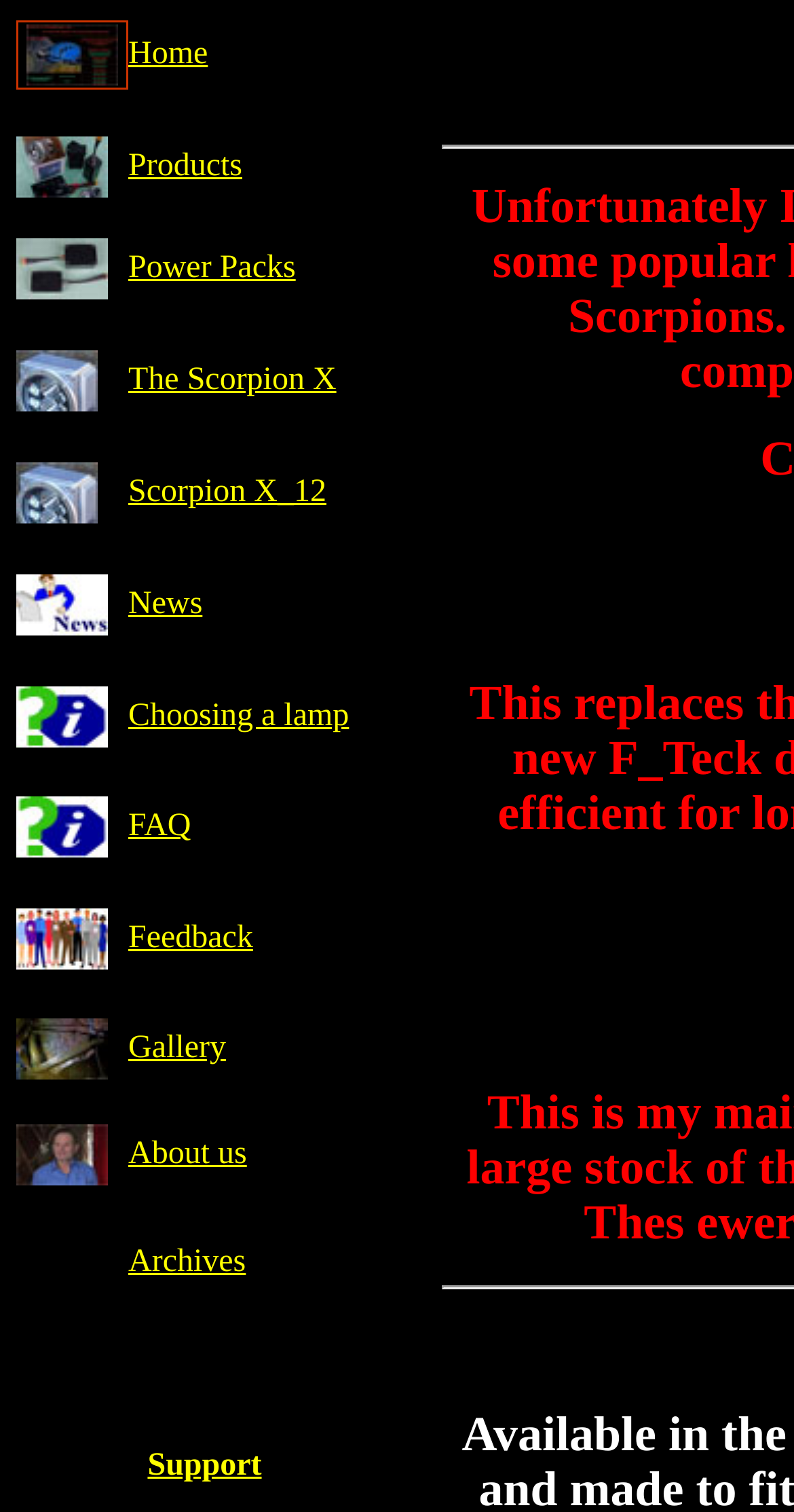Locate the UI element described by About us in the provided webpage screenshot. Return the bounding box coordinates in the format (top-left x, top-left y, bottom-right x, bottom-right y), ensuring all values are between 0 and 1.

[0.162, 0.752, 0.311, 0.775]